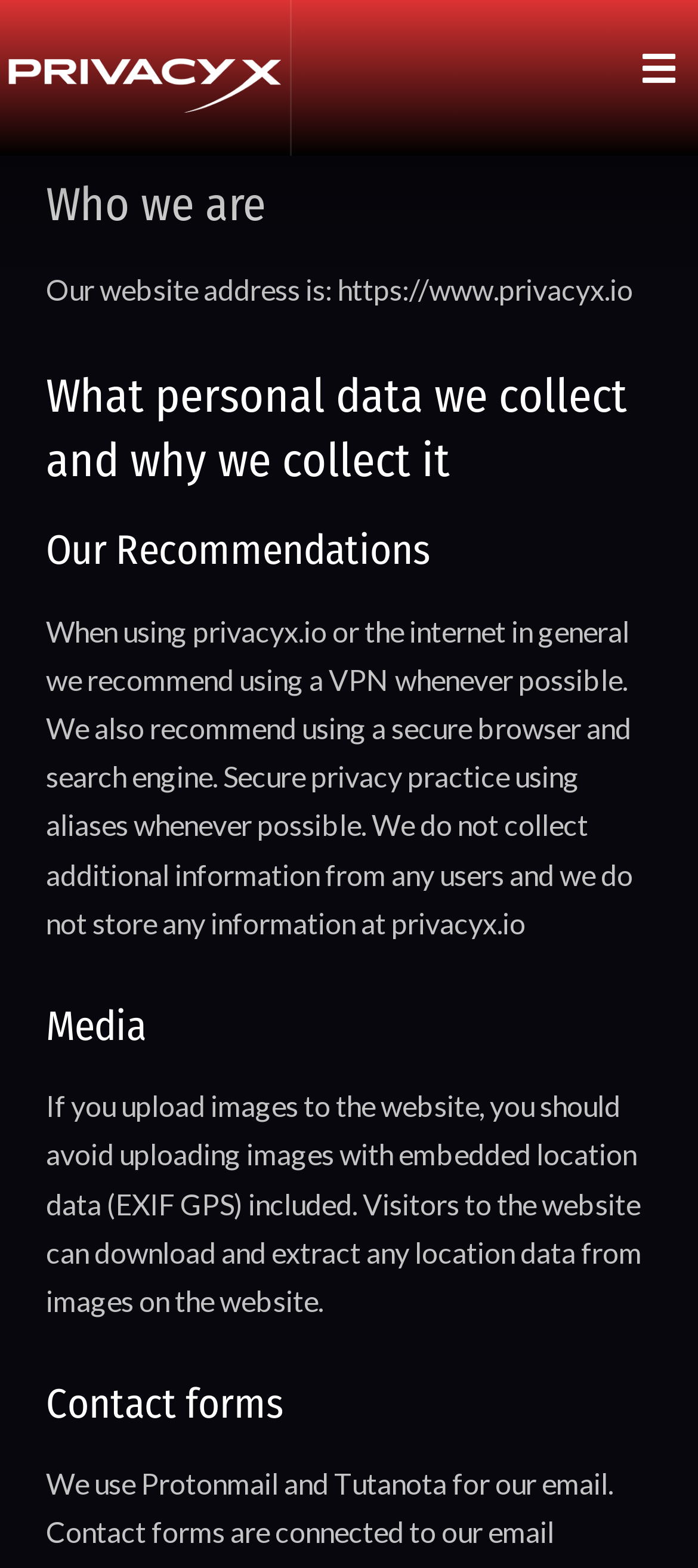Generate a detailed explanation of the webpage's features and information.

The webpage is titled "Privacy Policy – Privacy X" and features a prominent heading "Privacy X" at the top left corner, accompanied by a link and an image with the same name. 

Below the title, there are four main sections. The first section is headed by "Who we are" and provides a brief description of the website's address. 

The second section is titled "What personal data we collect and why we collect it", but it does not contain any descriptive text. 

The third section is headed by "Our Recommendations" and provides a detailed paragraph of recommended privacy practices, including the use of VPNs, secure browsers, and search engines, as well as the use of aliases. 

The fourth section is titled "Media" and contains a paragraph of text advising users to avoid uploading images with embedded location data to the website. 

Finally, at the bottom of the page, there is a section headed by "Contact forms", but it does not contain any descriptive text.